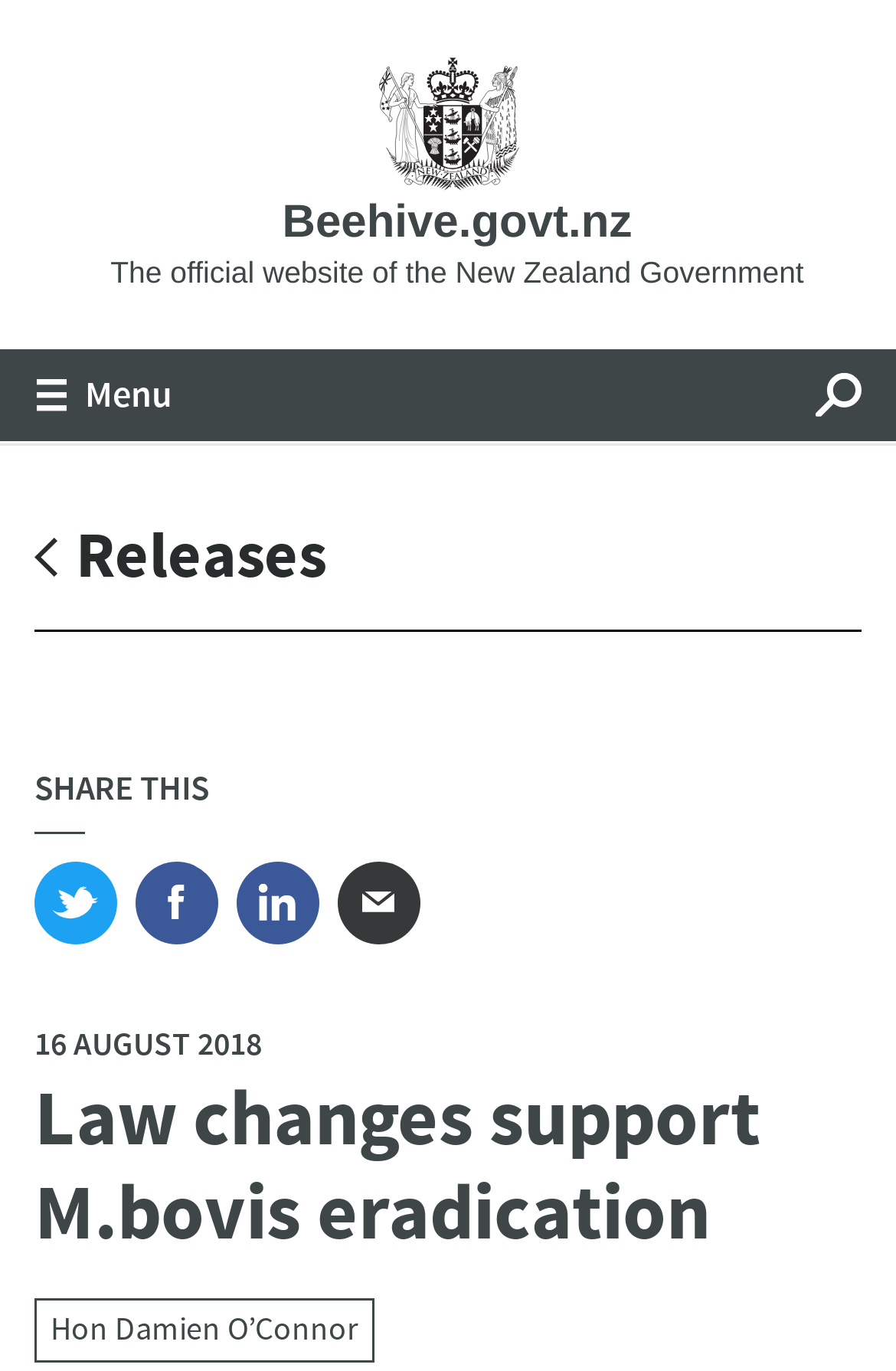Identify and extract the main heading of the webpage.

Law changes support M.bovis eradication